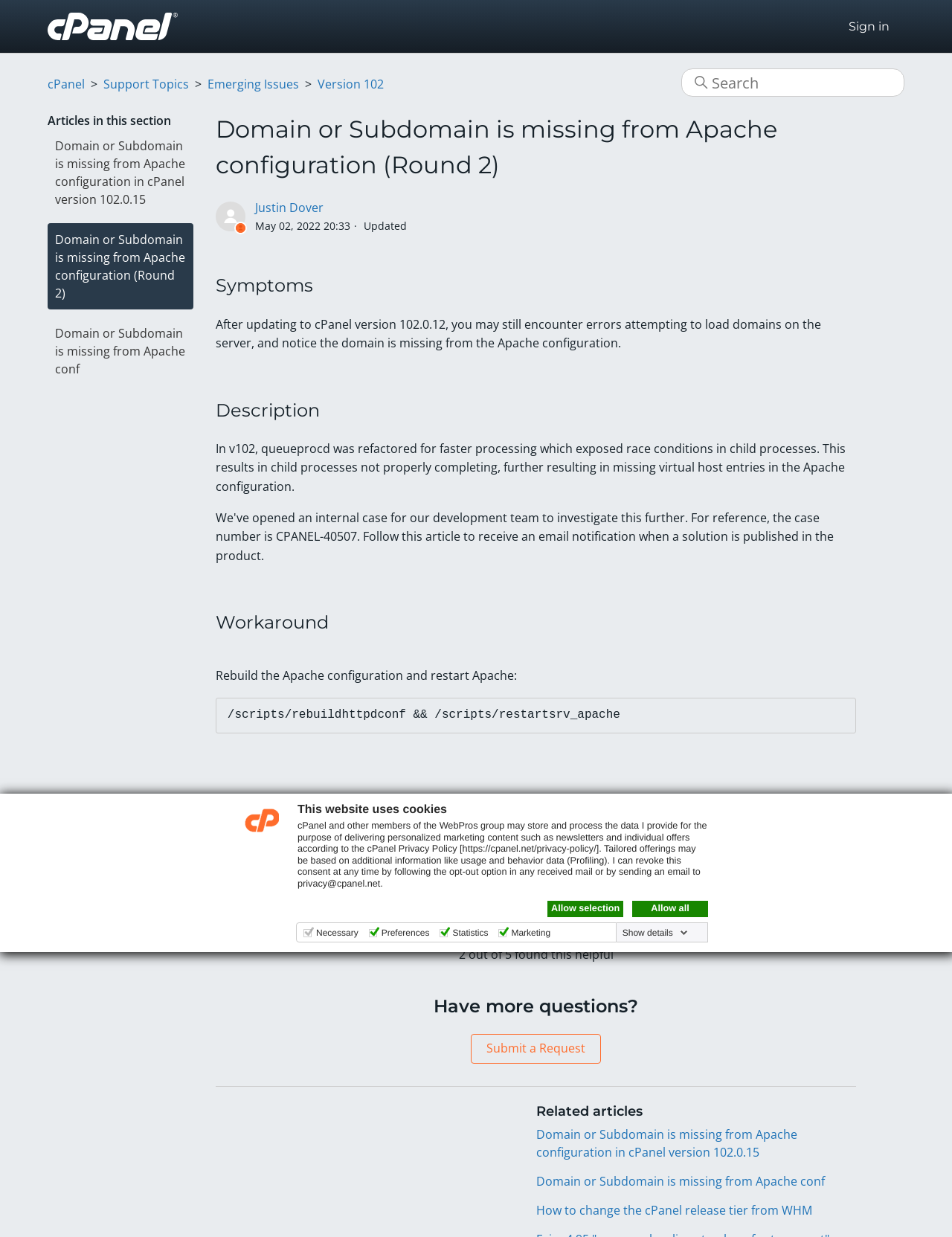Please locate the bounding box coordinates of the element's region that needs to be clicked to follow the instruction: "Click the 'Submit a Request' link". The bounding box coordinates should be provided as four float numbers between 0 and 1, i.e., [left, top, right, bottom].

[0.495, 0.836, 0.631, 0.86]